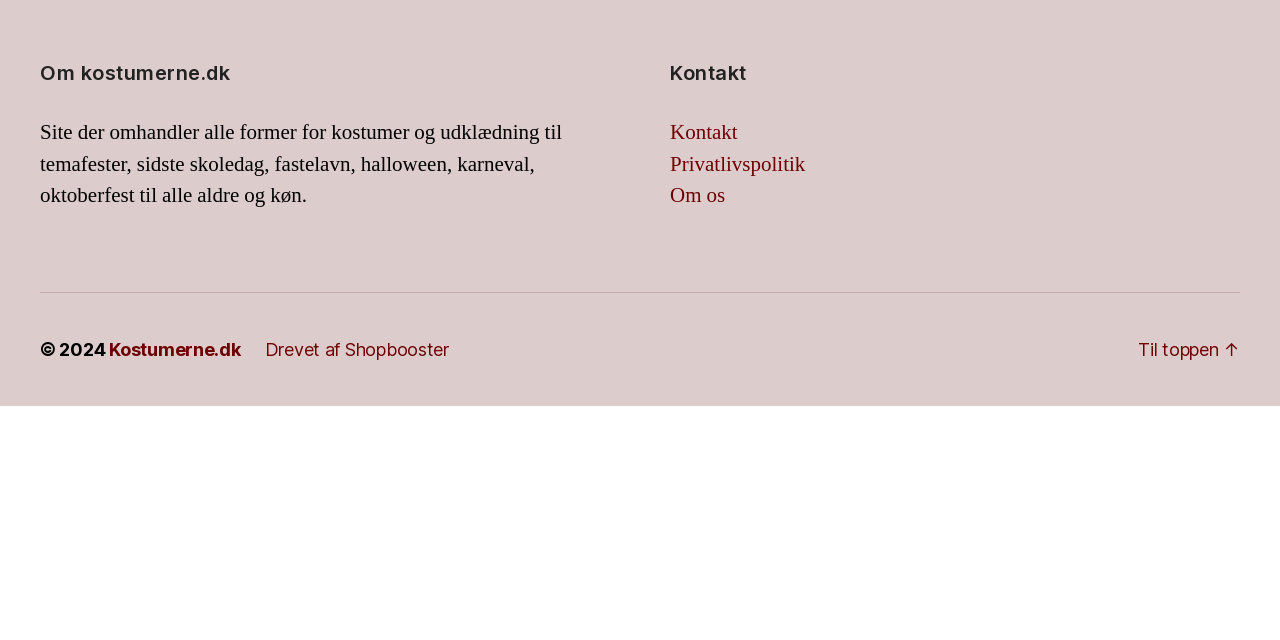Please find the bounding box for the UI element described by: "Drevet af Shopbooster".

[0.207, 0.53, 0.351, 0.562]